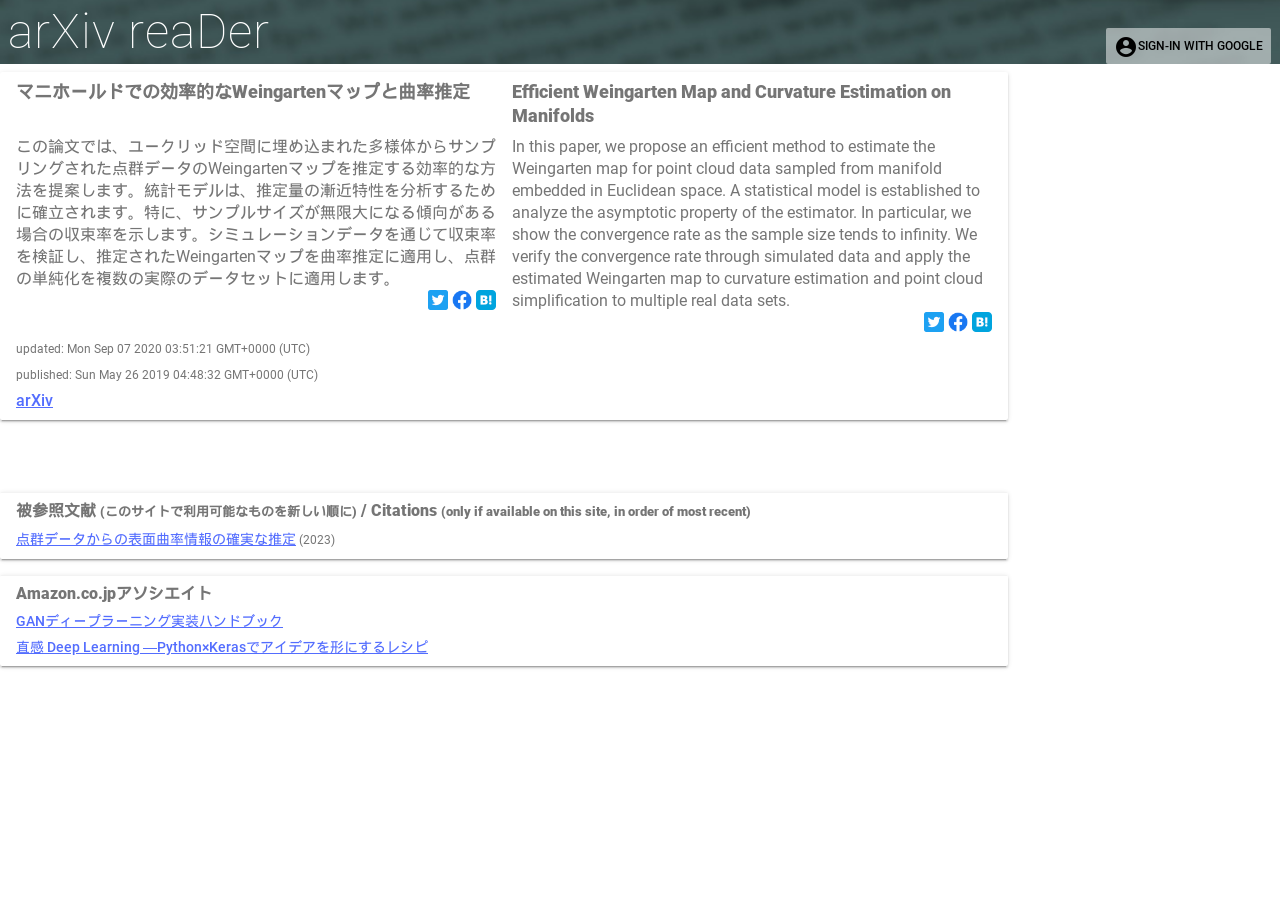Find the bounding box coordinates corresponding to the UI element with the description: "直感 Deep Learning ―Python×Kerasでアイデアを形にするレシピ". The coordinates should be formatted as [left, top, right, bottom], with values as floats between 0 and 1.

[0.012, 0.701, 0.334, 0.719]